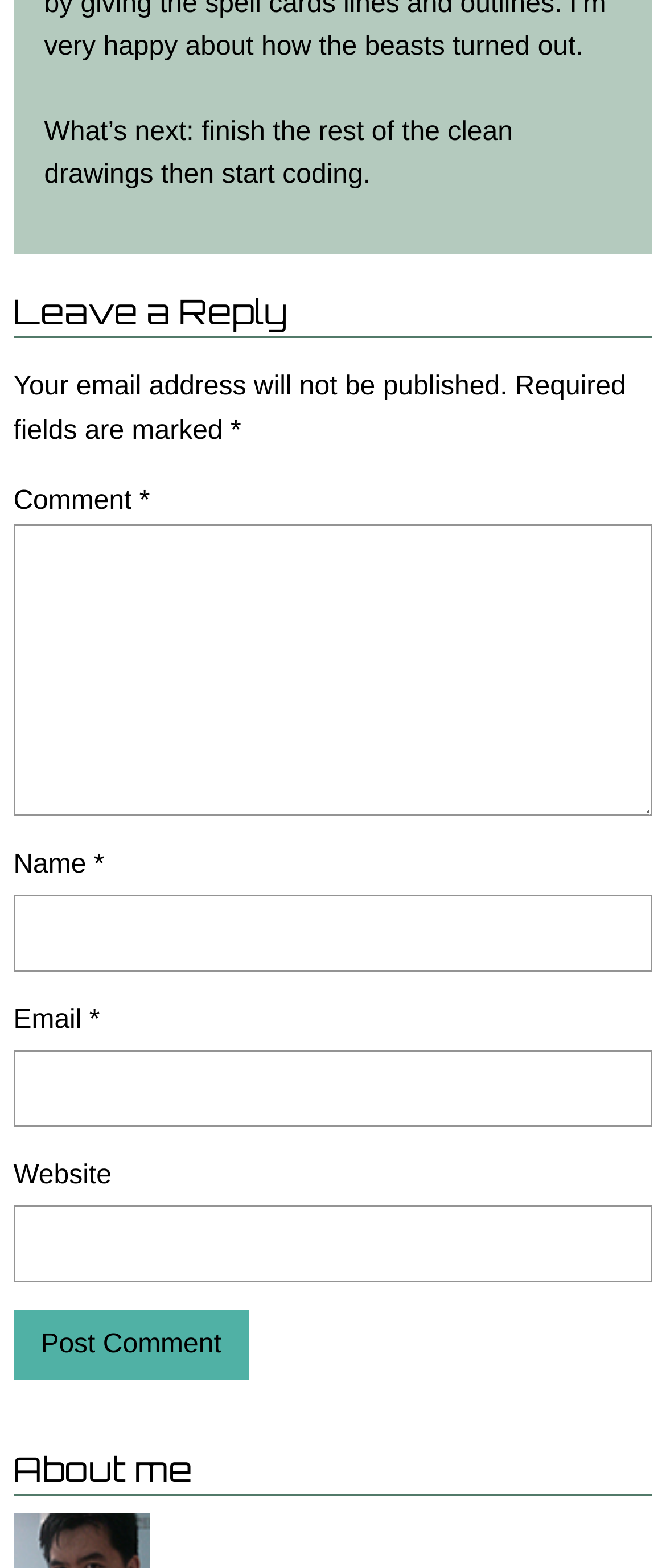Answer with a single word or phrase: 
Is the 'Website' field required?

No